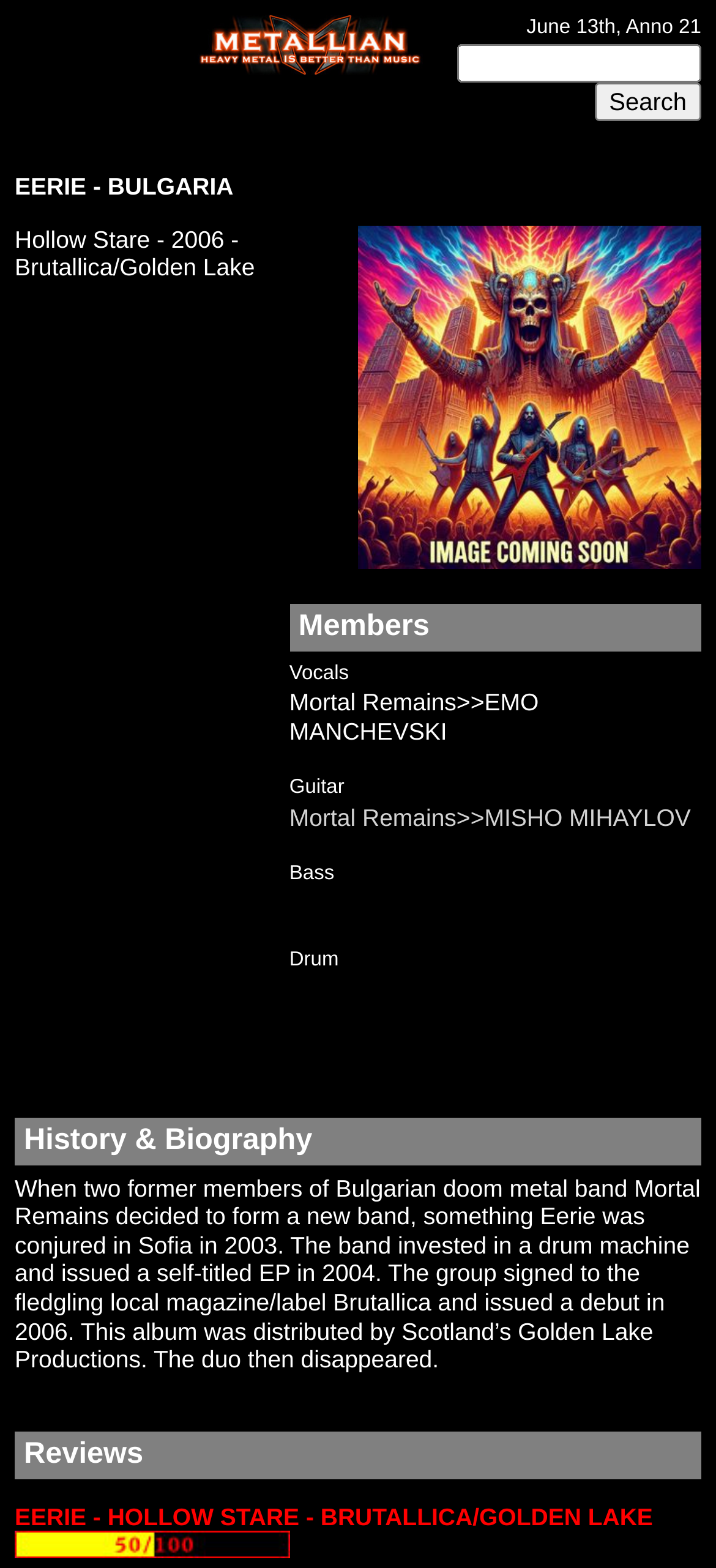Based on the image, please elaborate on the answer to the following question:
What is the name of the band?

I found the answer by looking at the header section of the webpage, where it says 'EERIE - BULGARIA'. This suggests that Eerie is the name of the band being featured on this webpage.